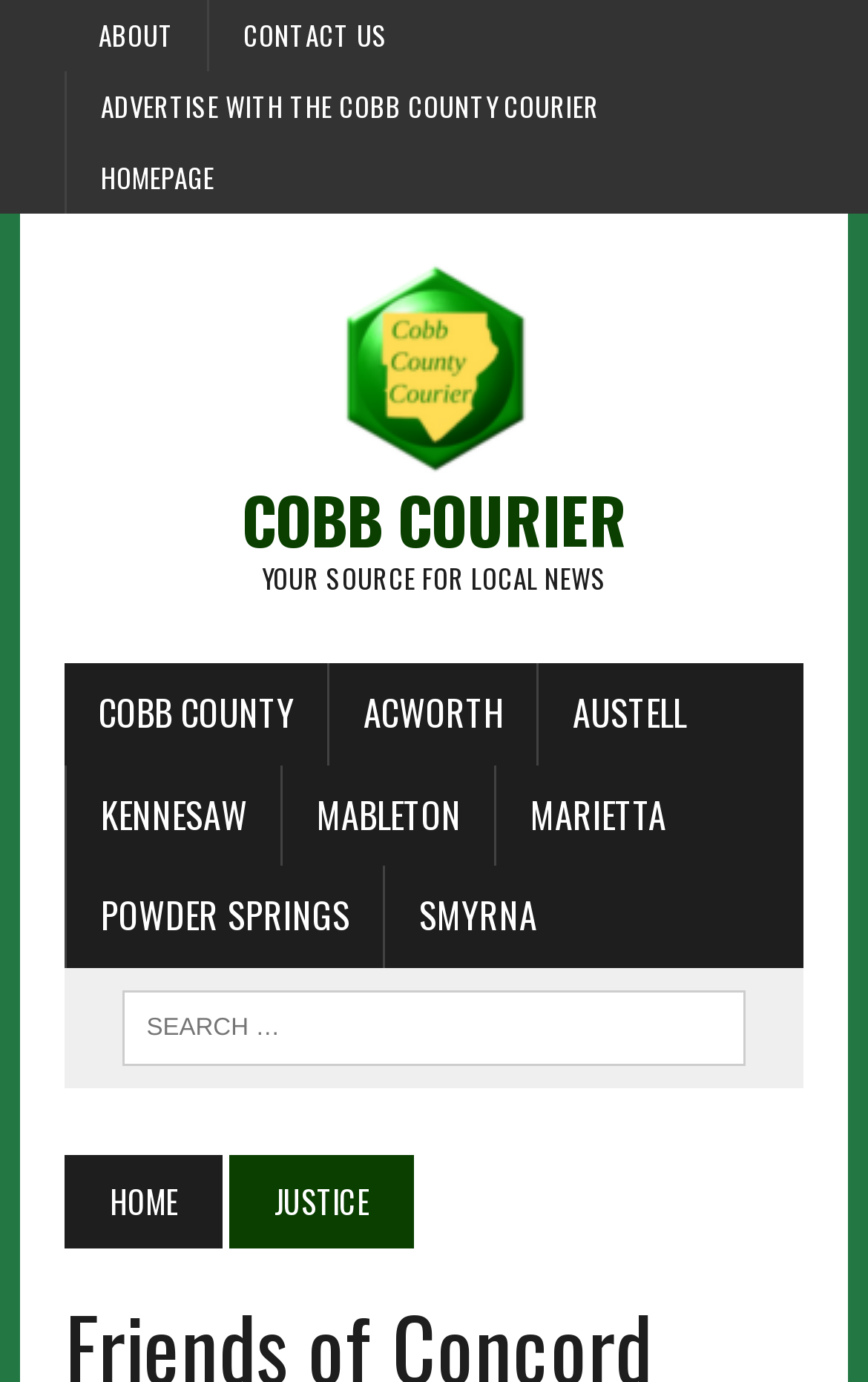Locate the bounding box coordinates of the region to be clicked to comply with the following instruction: "search for something". The coordinates must be four float numbers between 0 and 1, in the form [left, top, right, bottom].

[0.141, 0.716, 0.859, 0.771]